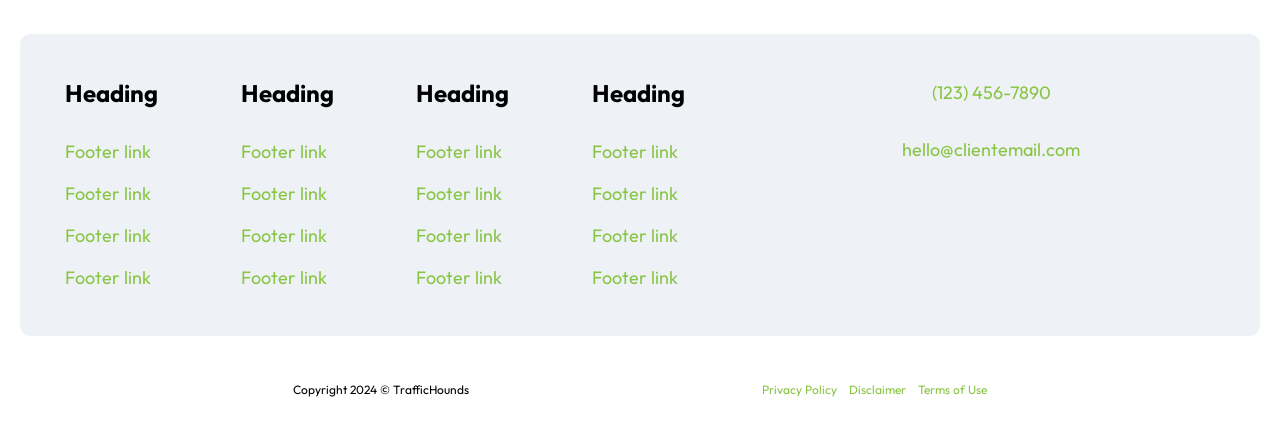Utilize the details in the image to thoroughly answer the following question: What is the email address in the footer?

I looked for a link element with an email address format in the footer section and found the link with the text 'hello@clientemail.com'.